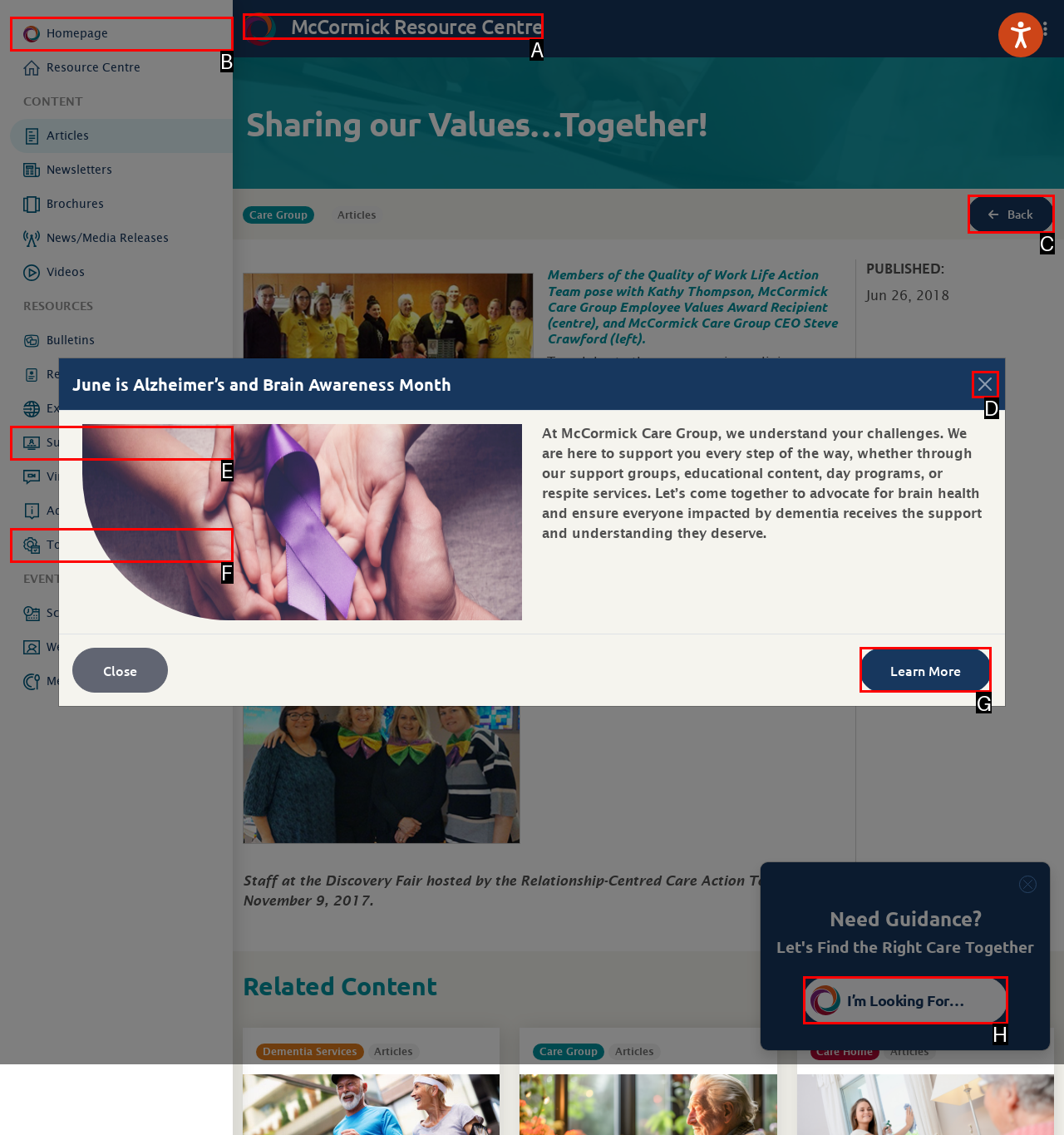Choose the UI element to click on to achieve this task: Learn More about Alzheimer’s and Brain Awareness Month. Reply with the letter representing the selected element.

G